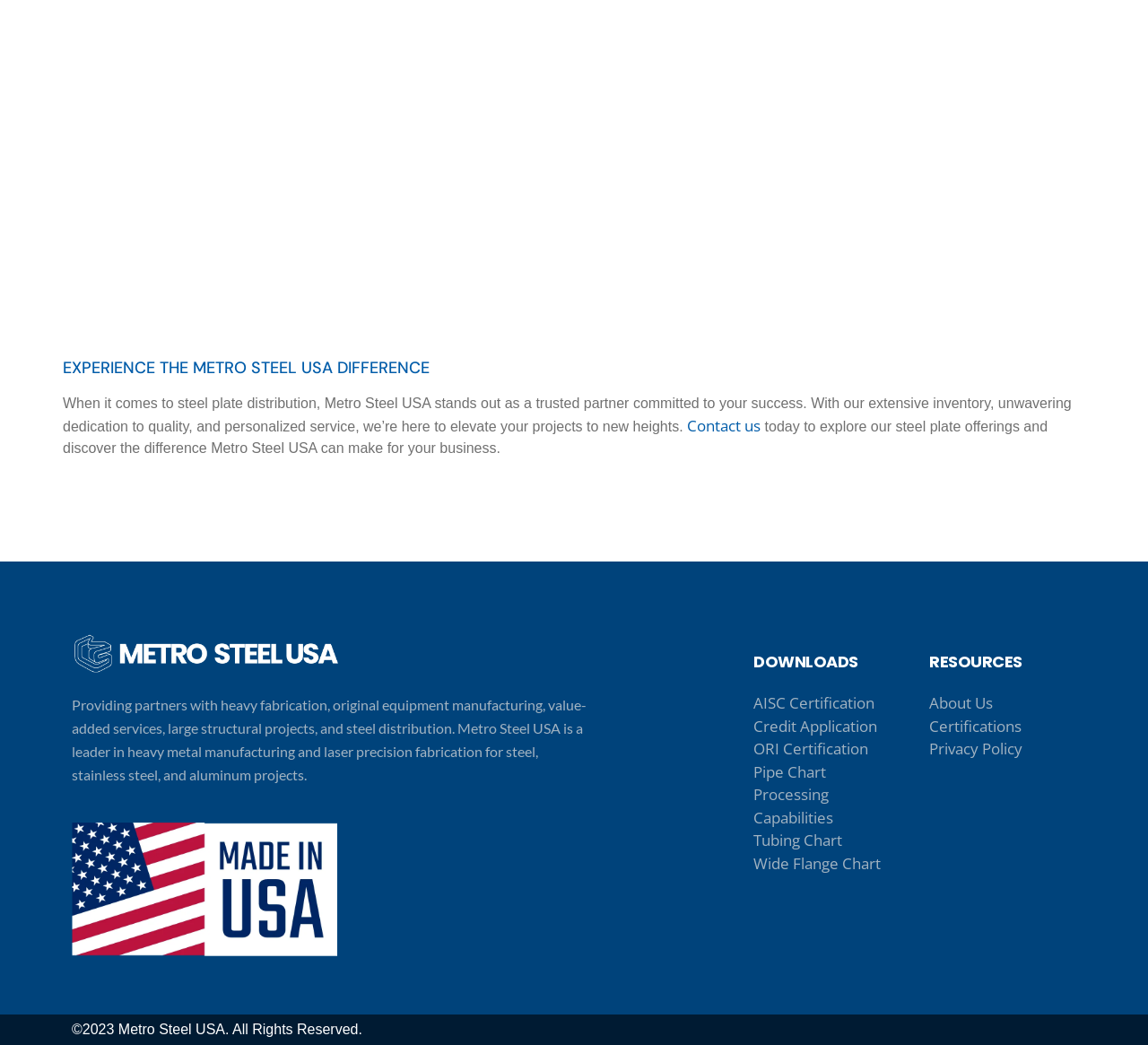Please determine the bounding box coordinates, formatted as (top-left x, top-left y, bottom-right x, bottom-right y), with all values as floating point numbers between 0 and 1. Identify the bounding box of the region described as: Certifications

[0.809, 0.684, 0.937, 0.706]